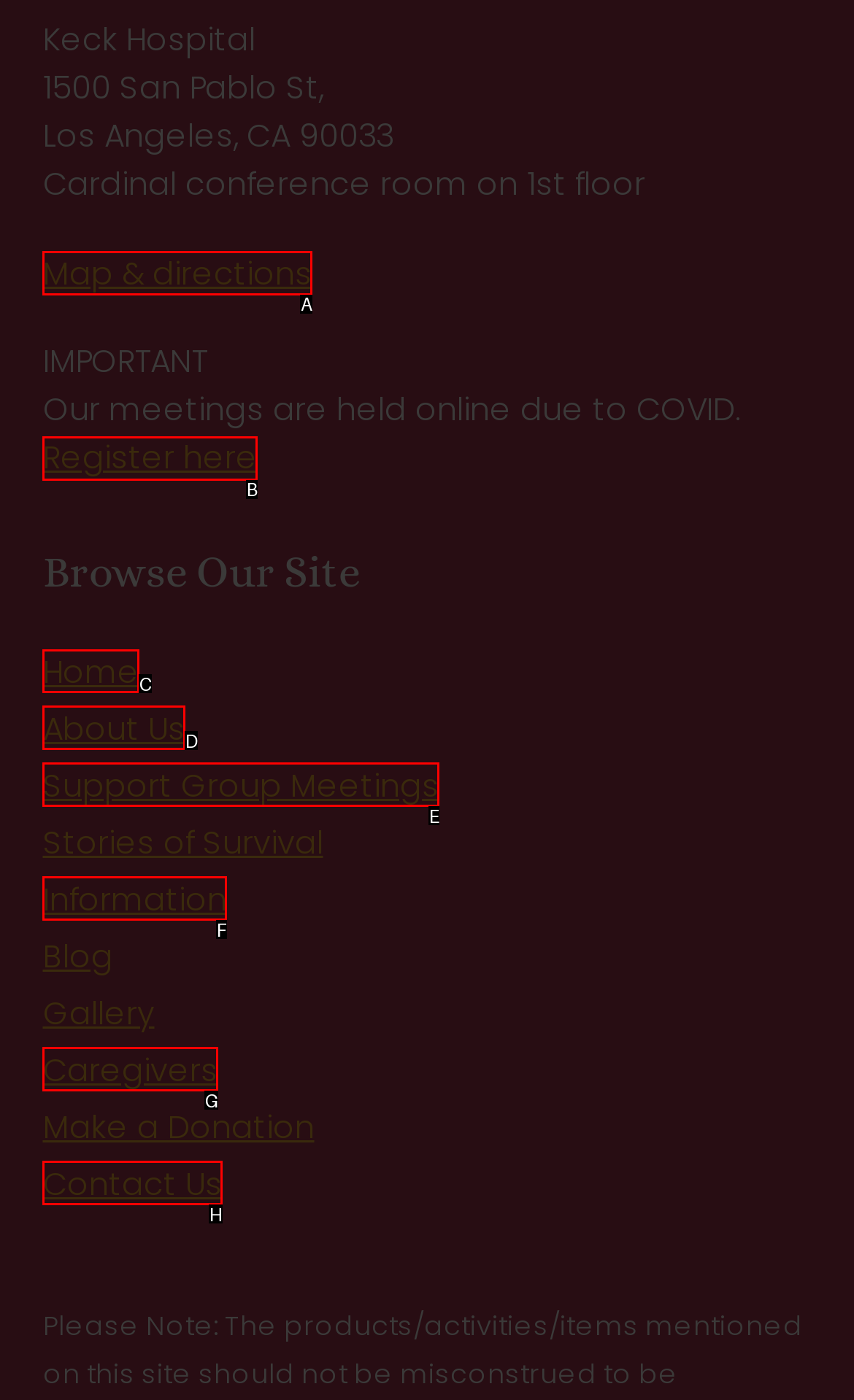Select the correct UI element to click for this task: Go to the home page.
Answer using the letter from the provided options.

C